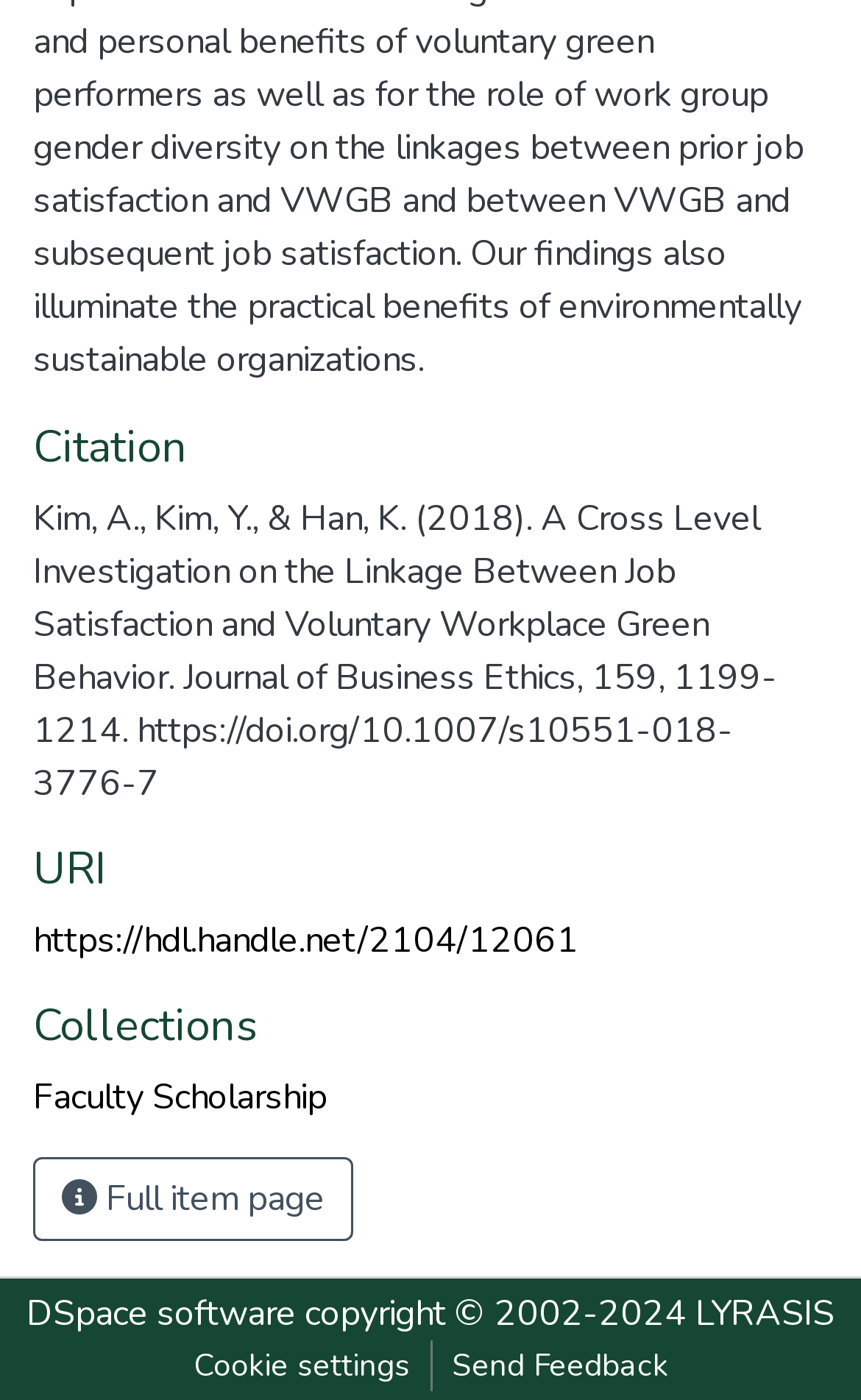Please provide a comprehensive response to the question based on the details in the image: How many authors are listed in the citation?

The citation text lists three authors: Kim, A., Kim, Y., and Han, K. This can be found in the StaticText element with the text 'Kim, A., Kim, Y., & Han, K. (2018)...' which has a bounding box with coordinates [0.038, 0.354, 0.903, 0.578].